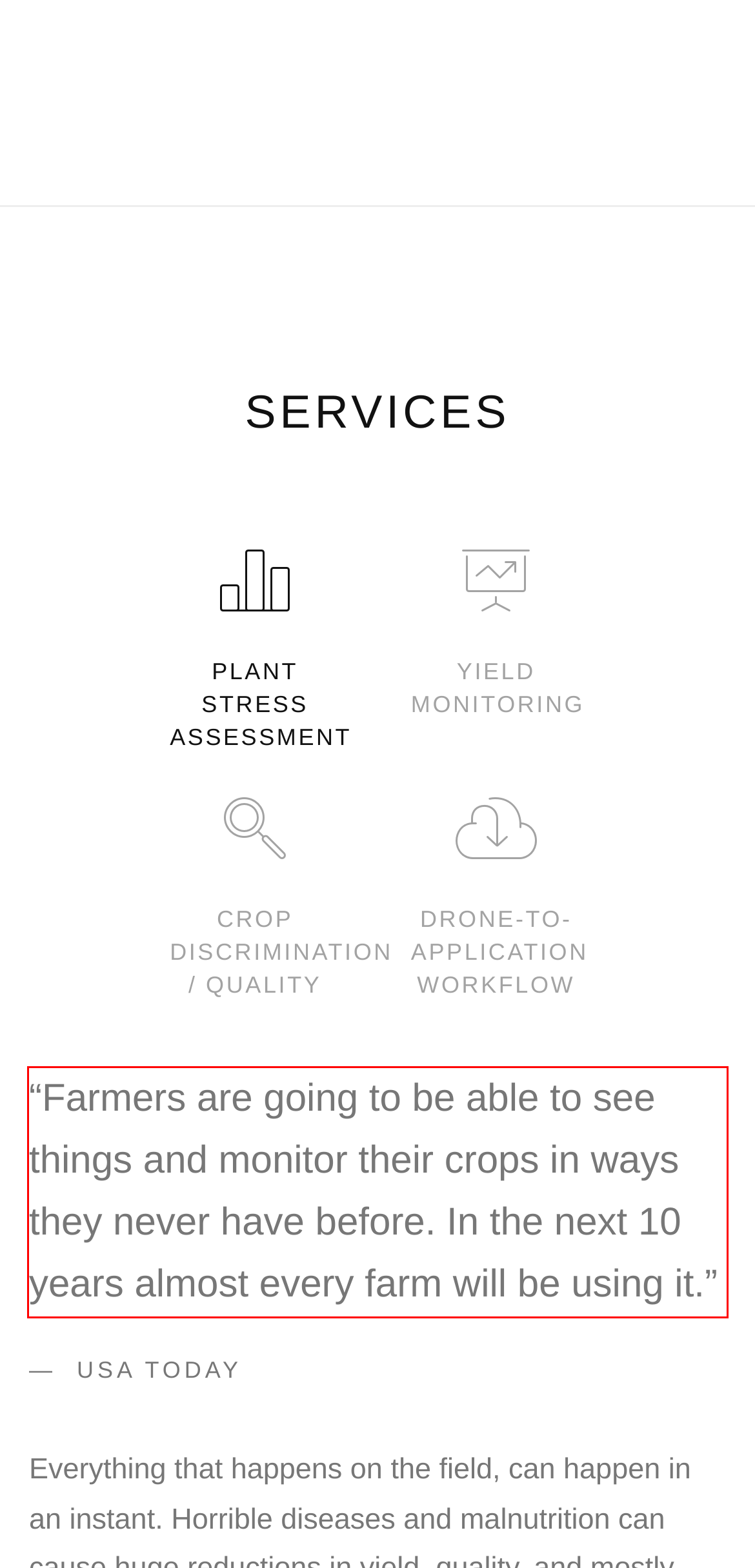Using OCR, extract the text content found within the red bounding box in the given webpage screenshot.

“Farmers are going to be able to see things and monitor their crops in ways they never have before. In the next 10 years almost every farm will be using it.”